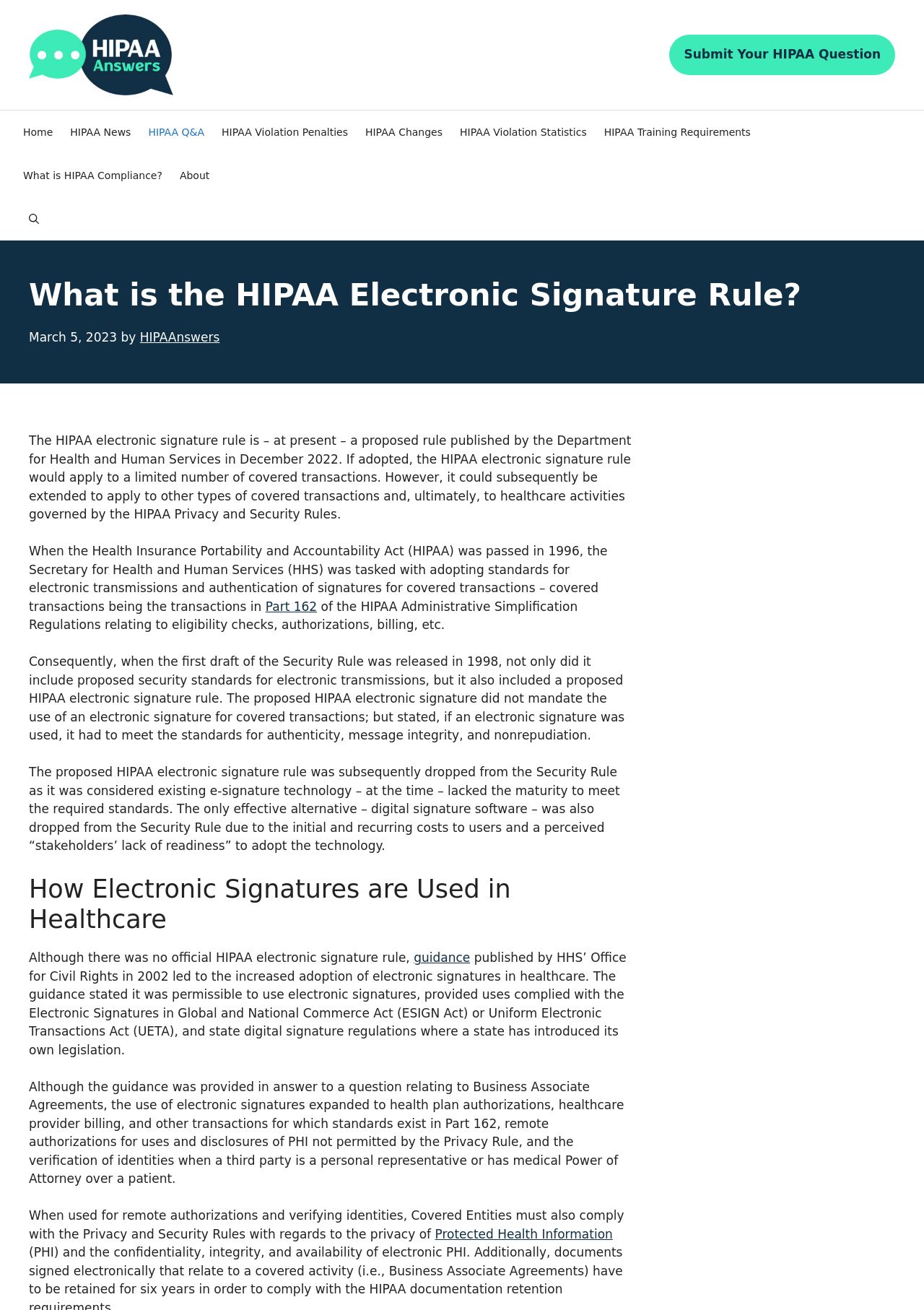Give a one-word or one-phrase response to the question: 
What is the purpose of the HIPAA electronic signature rule?

To apply to covered transactions